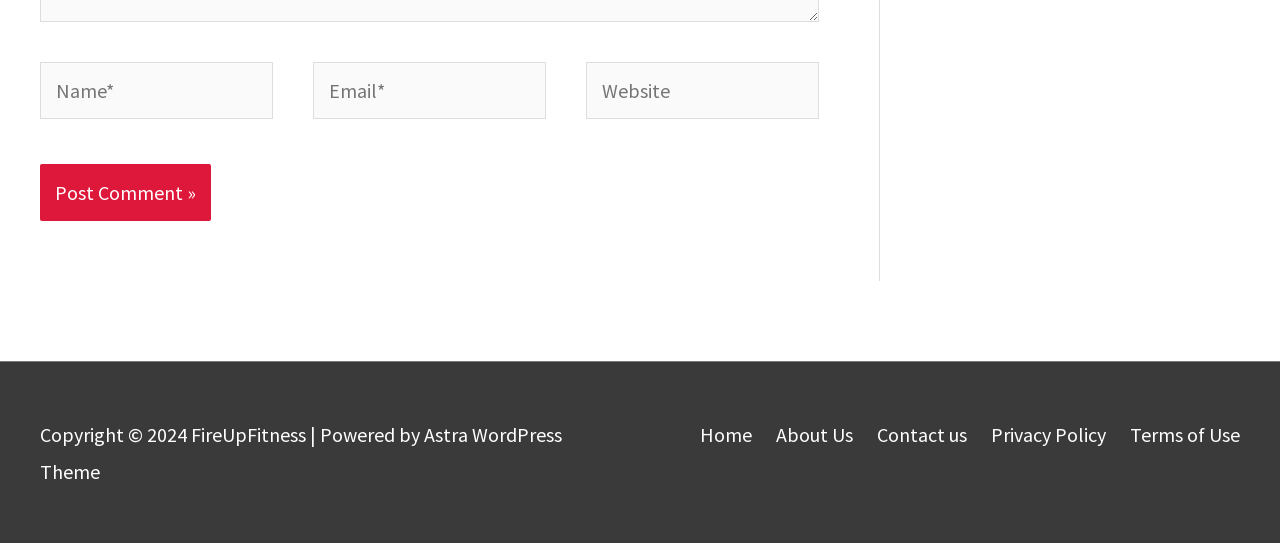Please find the bounding box coordinates of the element that you should click to achieve the following instruction: "Go to the home page". The coordinates should be presented as four float numbers between 0 and 1: [left, top, right, bottom].

[0.531, 0.776, 0.588, 0.822]